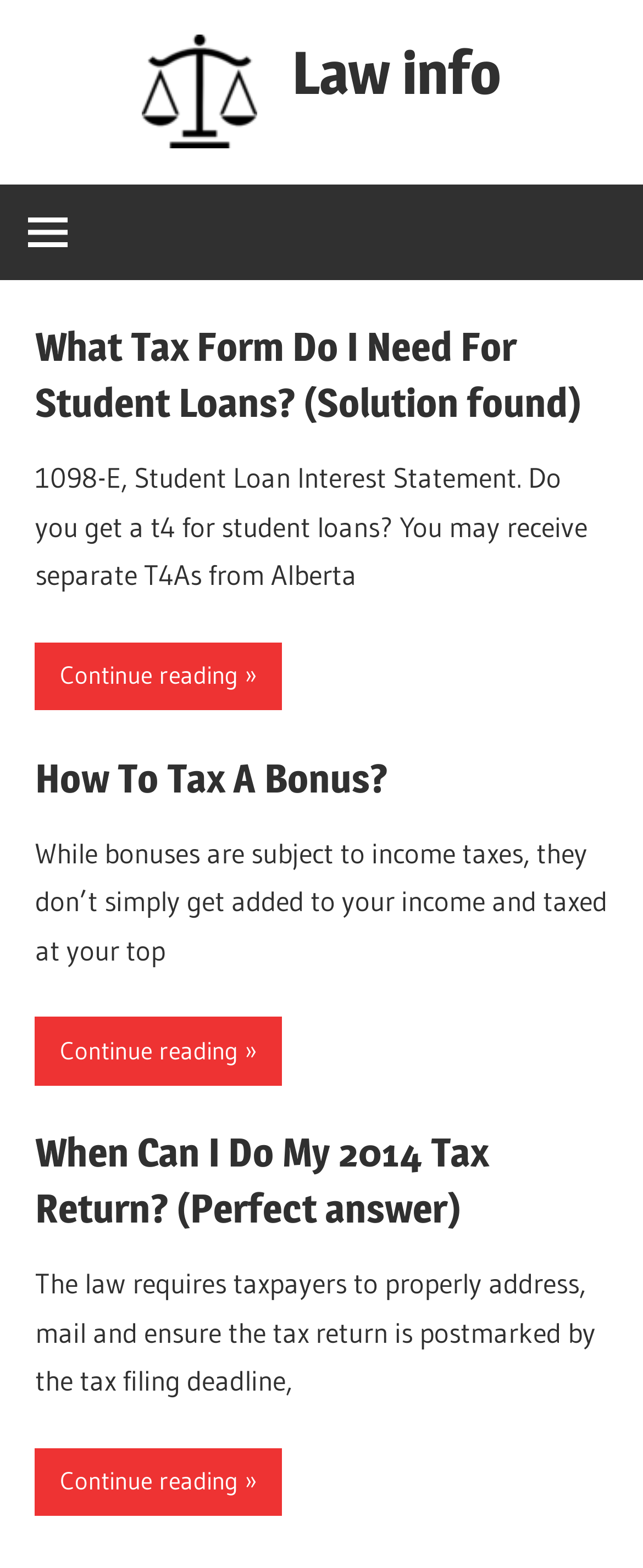Find the bounding box coordinates of the area that needs to be clicked in order to achieve the following instruction: "check recent post about Covid19". The coordinates should be specified as four float numbers between 0 and 1, i.e., [left, top, right, bottom].

None